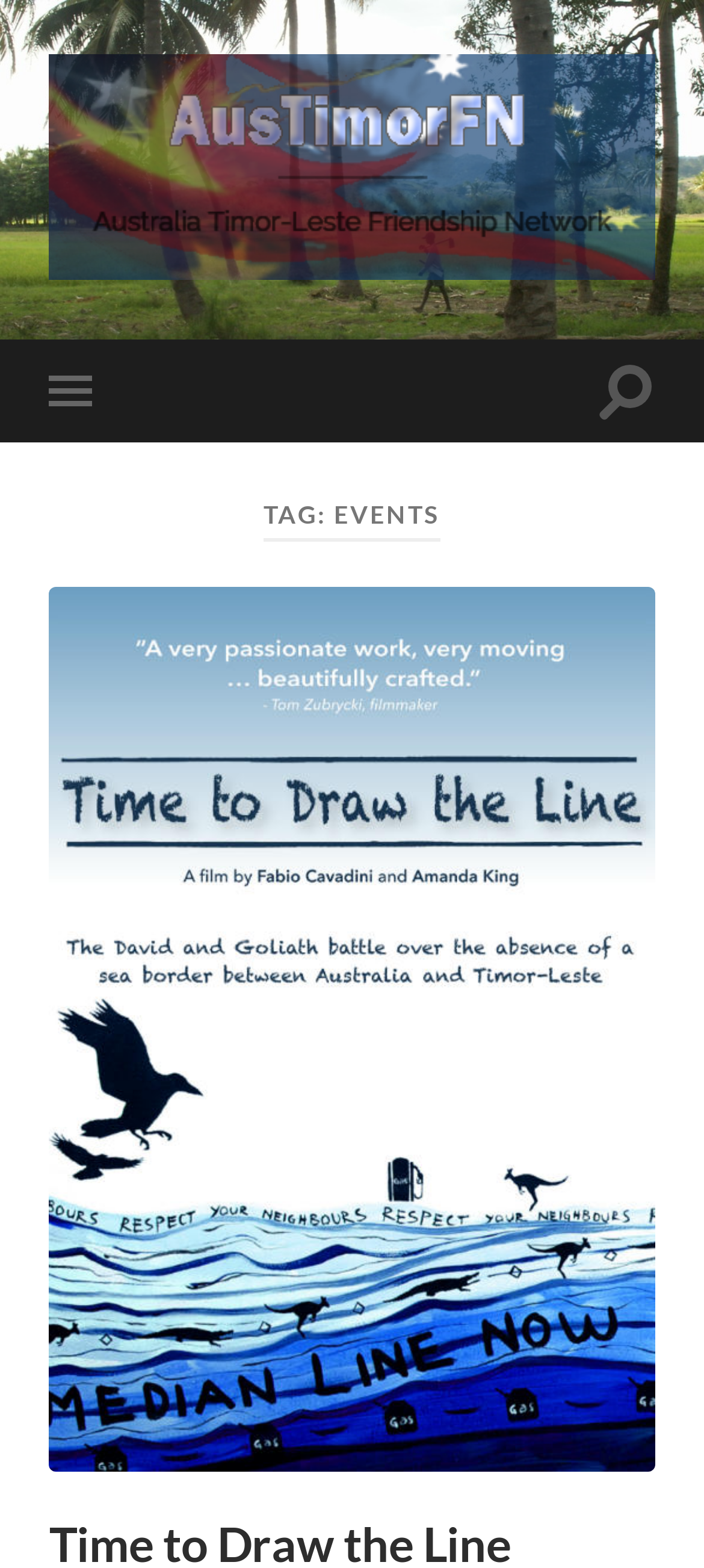Can you give a comprehensive explanation to the question given the content of the image?
How many events are listed on this page?

I counted the number of event listings on the page, and I found one event listing with the title 'Time to Draw the Line - a documentary on the Timor Sea dispute'.